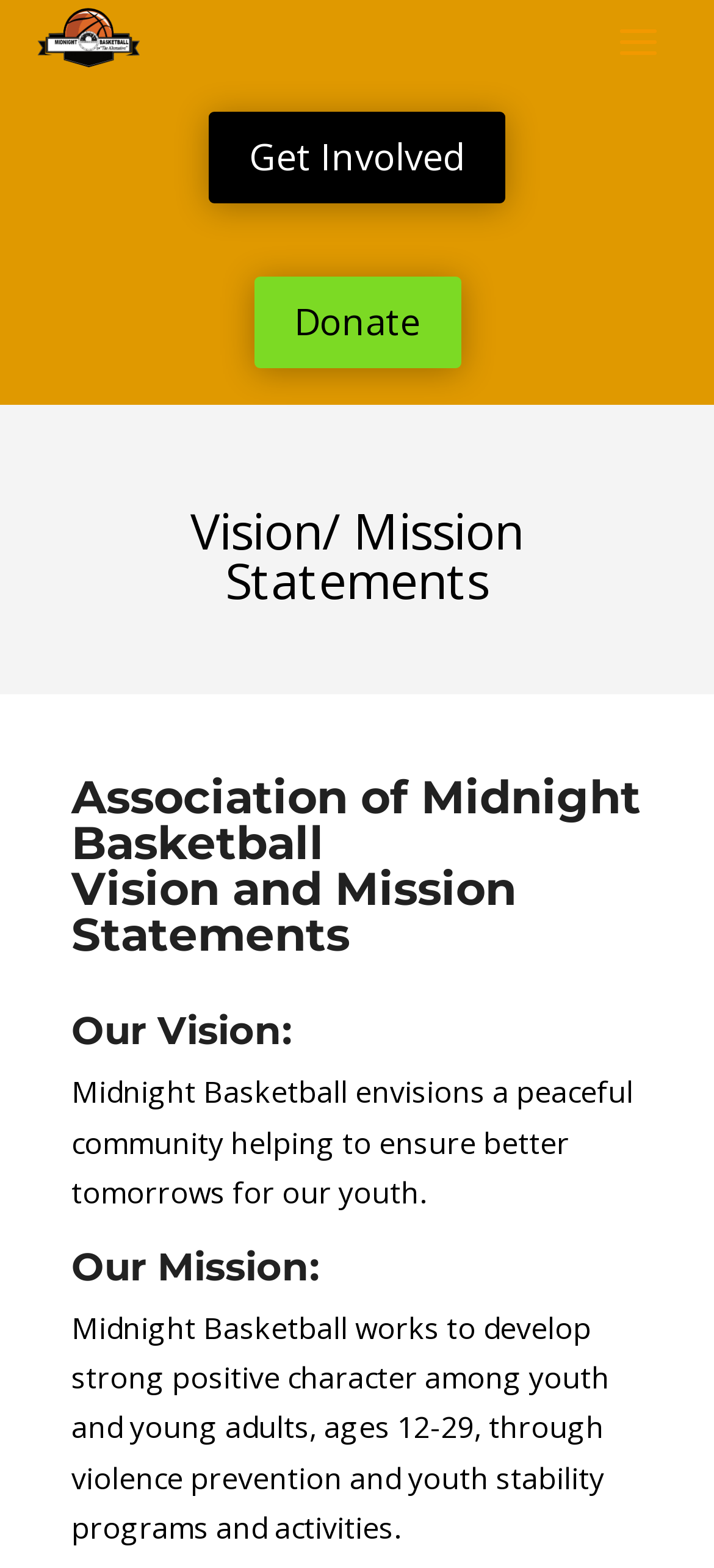Can one donate to the organization?
Give a thorough and detailed response to the question.

The webpage provides a link 'Donate 5' which suggests that users can click on it to make a donation to the organization.